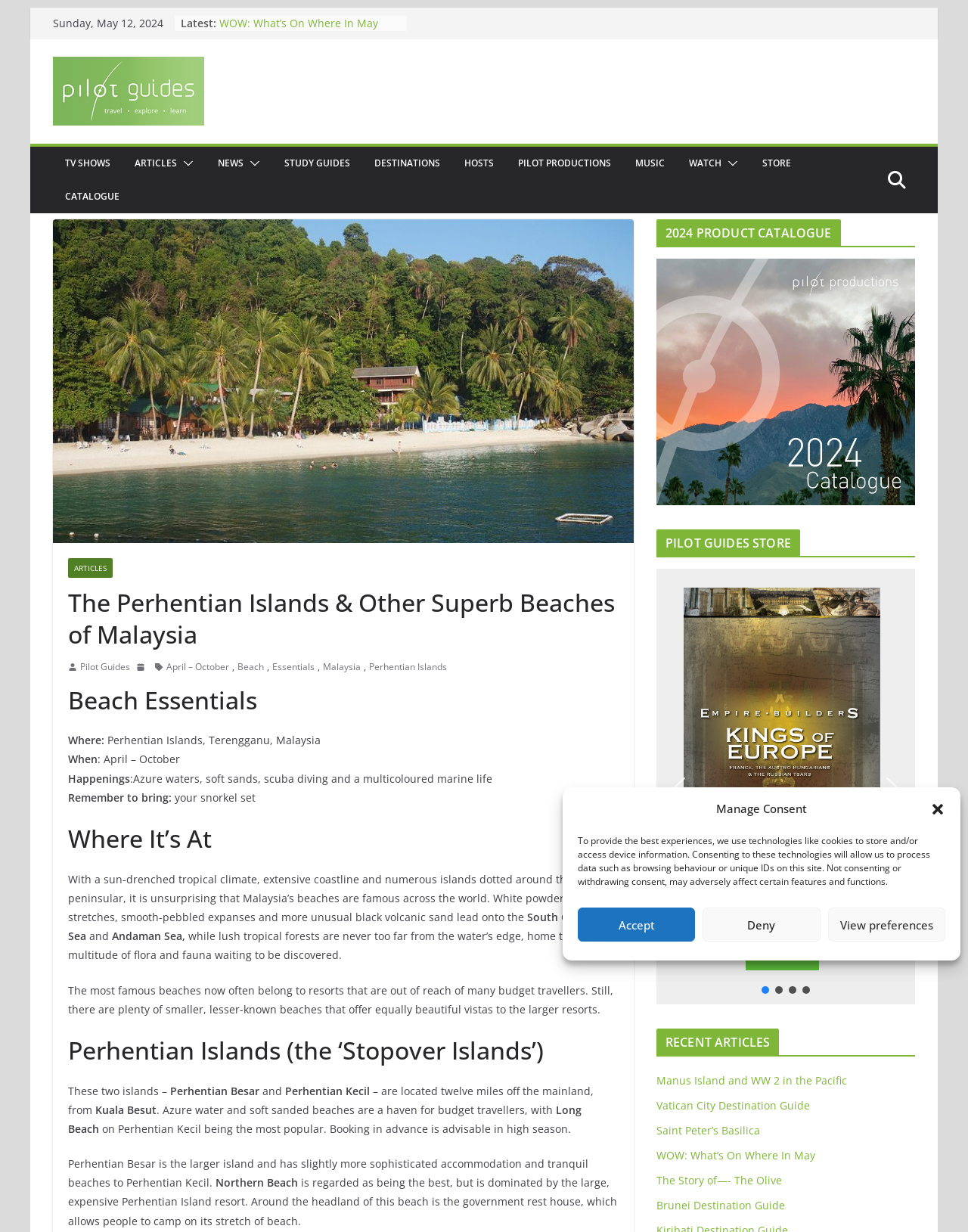Identify the coordinates of the bounding box for the element that must be clicked to accomplish the instruction: "Contact Us".

None